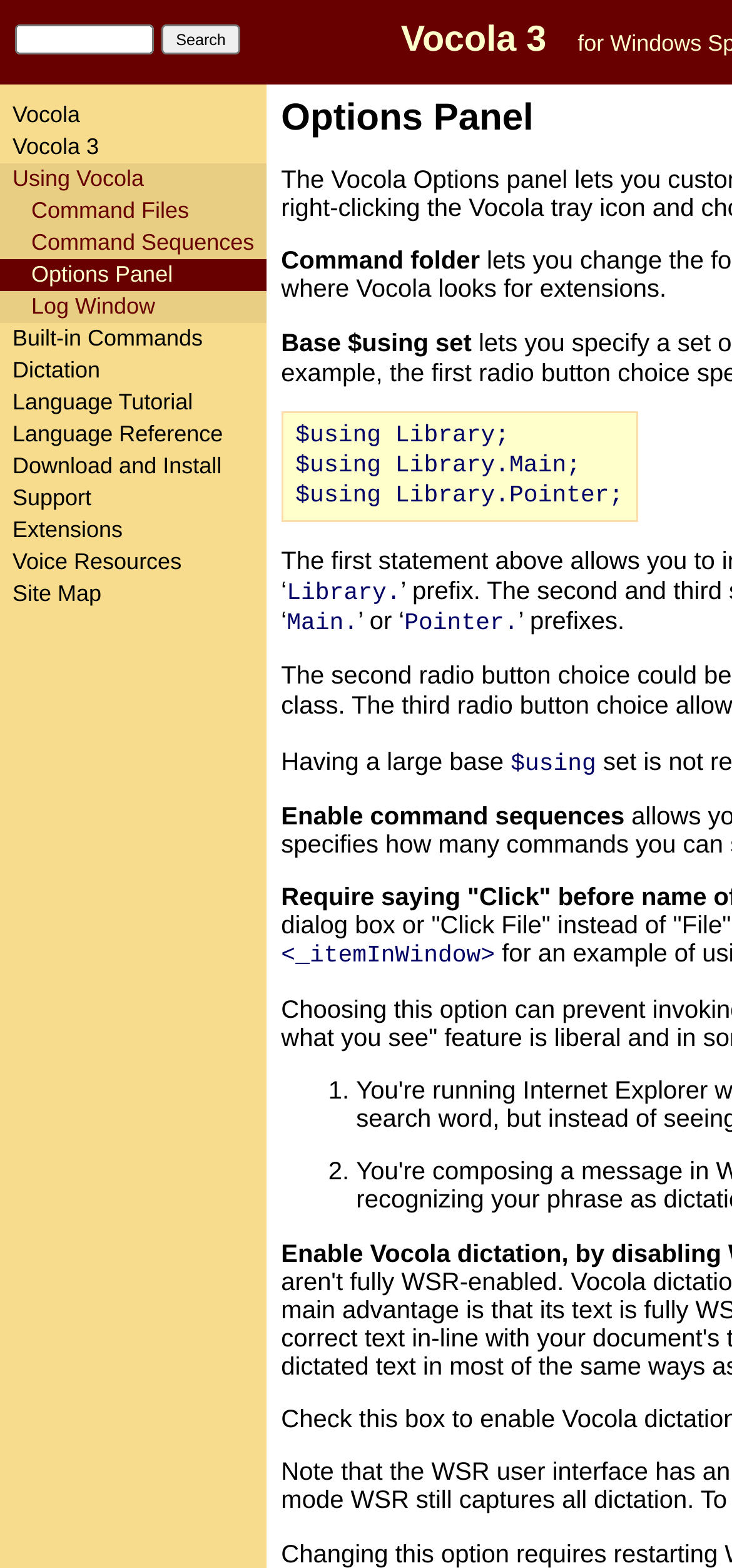Determine the bounding box coordinates for the clickable element required to fulfill the instruction: "Open Options Panel". Provide the coordinates as four float numbers between 0 and 1, i.e., [left, top, right, bottom].

[0.0, 0.167, 0.253, 0.183]